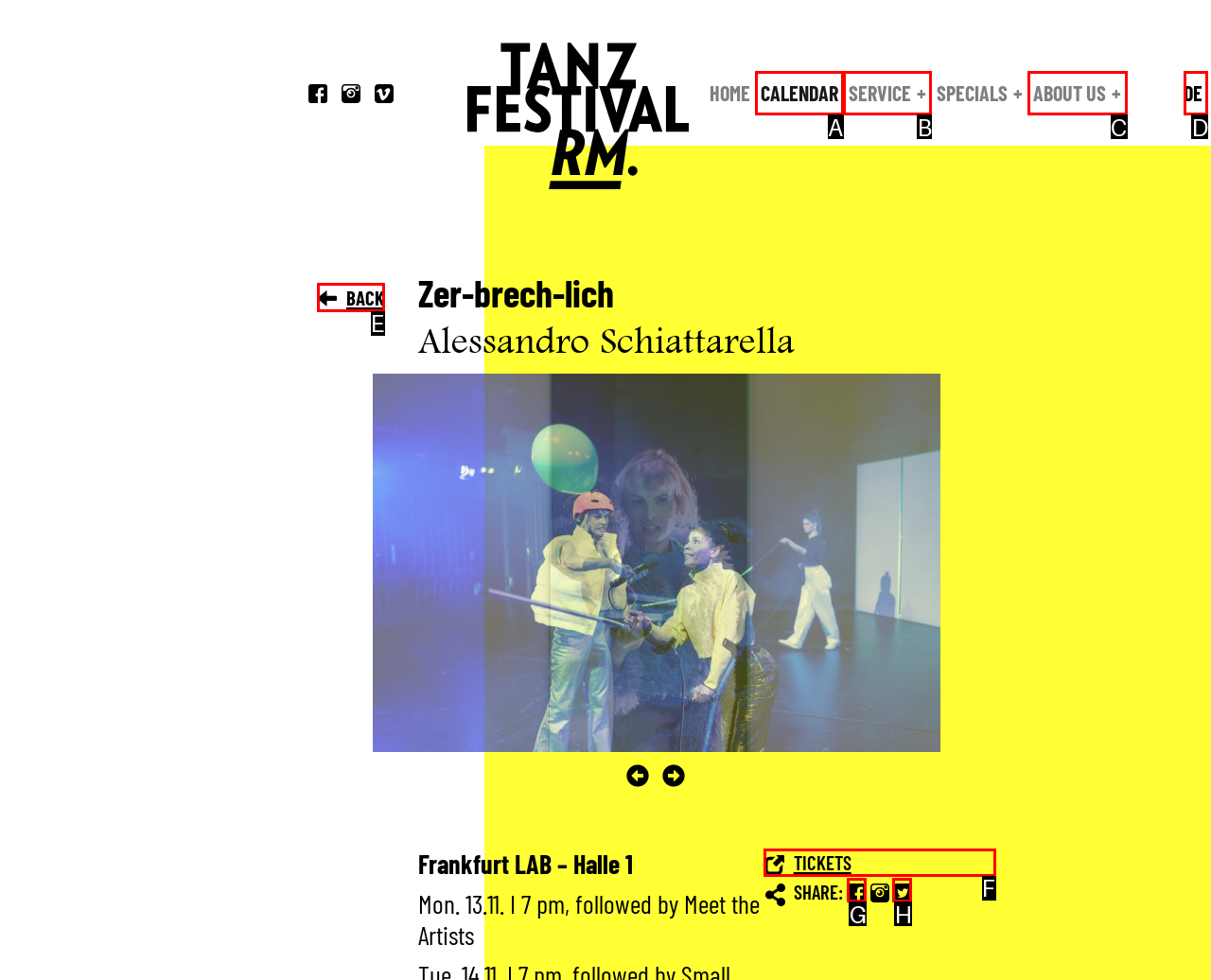Given the task: View the abstract of the tech talk, indicate which boxed UI element should be clicked. Provide your answer using the letter associated with the correct choice.

None